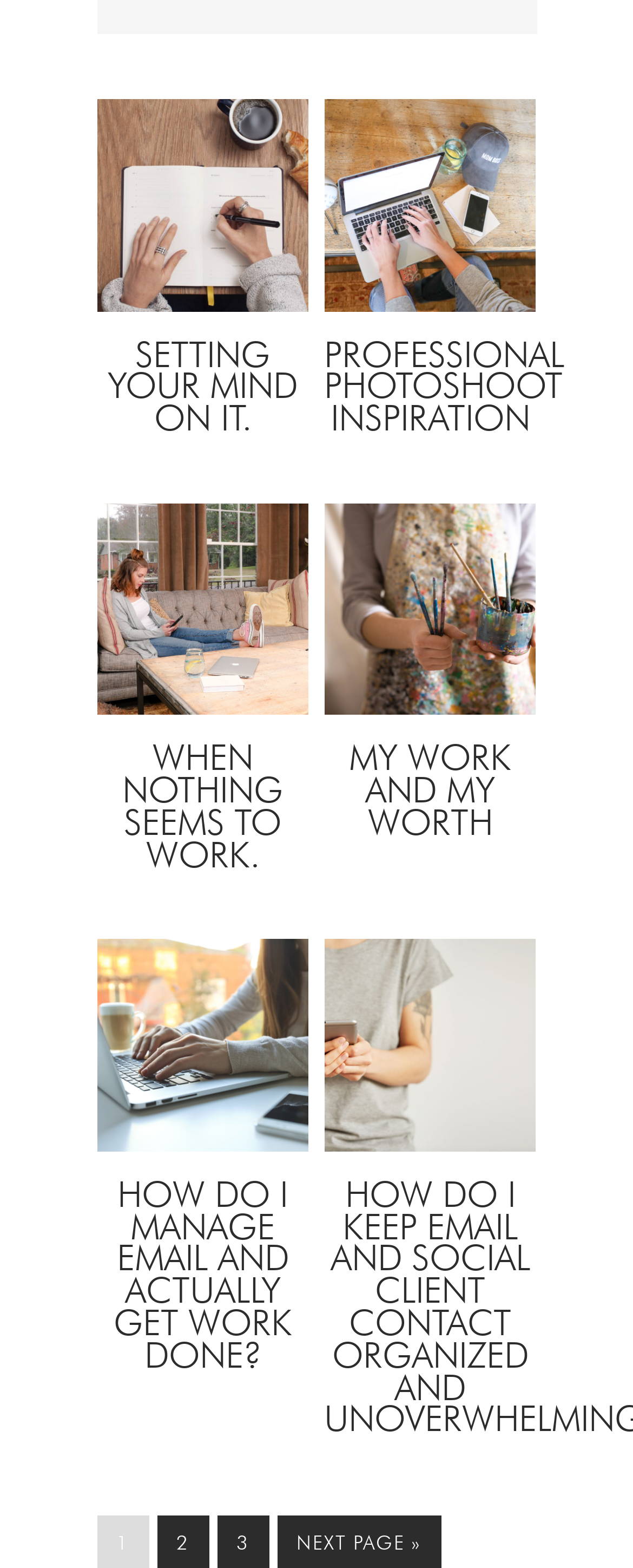Locate the UI element that matches the description Professional Photoshoot Inspiration in the webpage screenshot. Return the bounding box coordinates in the format (top-left x, top-left y, bottom-right x, bottom-right y), with values ranging from 0 to 1.

[0.512, 0.215, 0.892, 0.279]